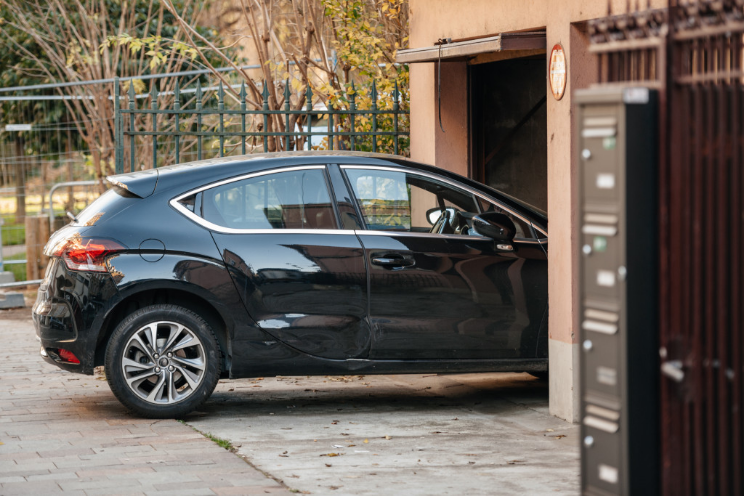Generate an in-depth description of the image.

The image depicts a sleek black car approaching the entrance of a garage, illustrating the importance of safeguarding both vehicles and property. The car is partially inside the garage, emphasizing the act of parking in a secured space, which is a vital aspect of home security. In the background, a well-maintained exterior shows a wrought iron fence and some greenery, contributing to the overall aesthetic of a secure residential environment. The garage features simple architectural lines, and a small clock is visible on the wall, indicating an organized and tidy space. This scene highlights the often-overlooked value of securing garages, as they house not only vehicles but also other important belongings.